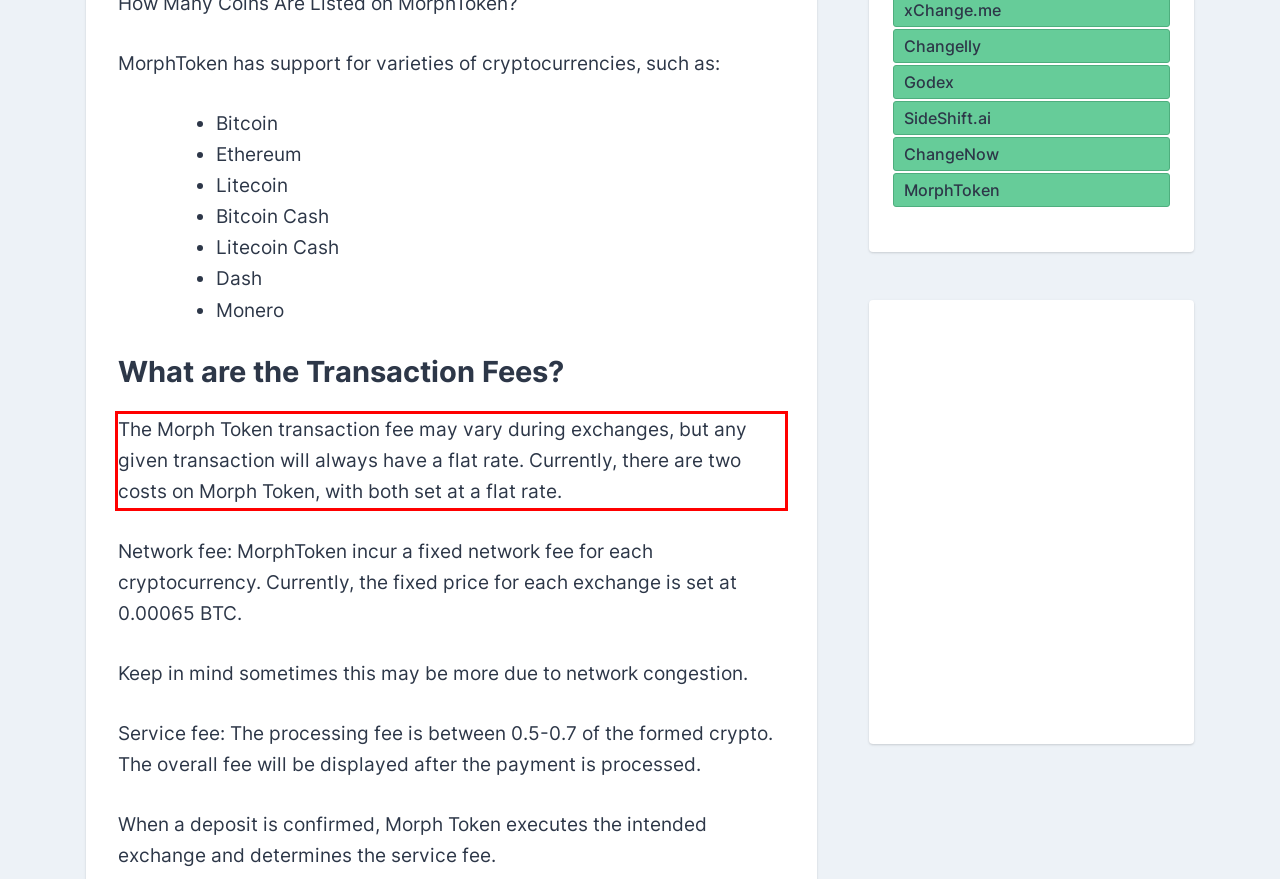You are provided with a screenshot of a webpage that includes a red bounding box. Extract and generate the text content found within the red bounding box.

The Morph Token transaction fee may vary during exchanges, but any given transaction will always have a flat rate. Currently, there are two costs on Morph Token, with both set at a flat rate.